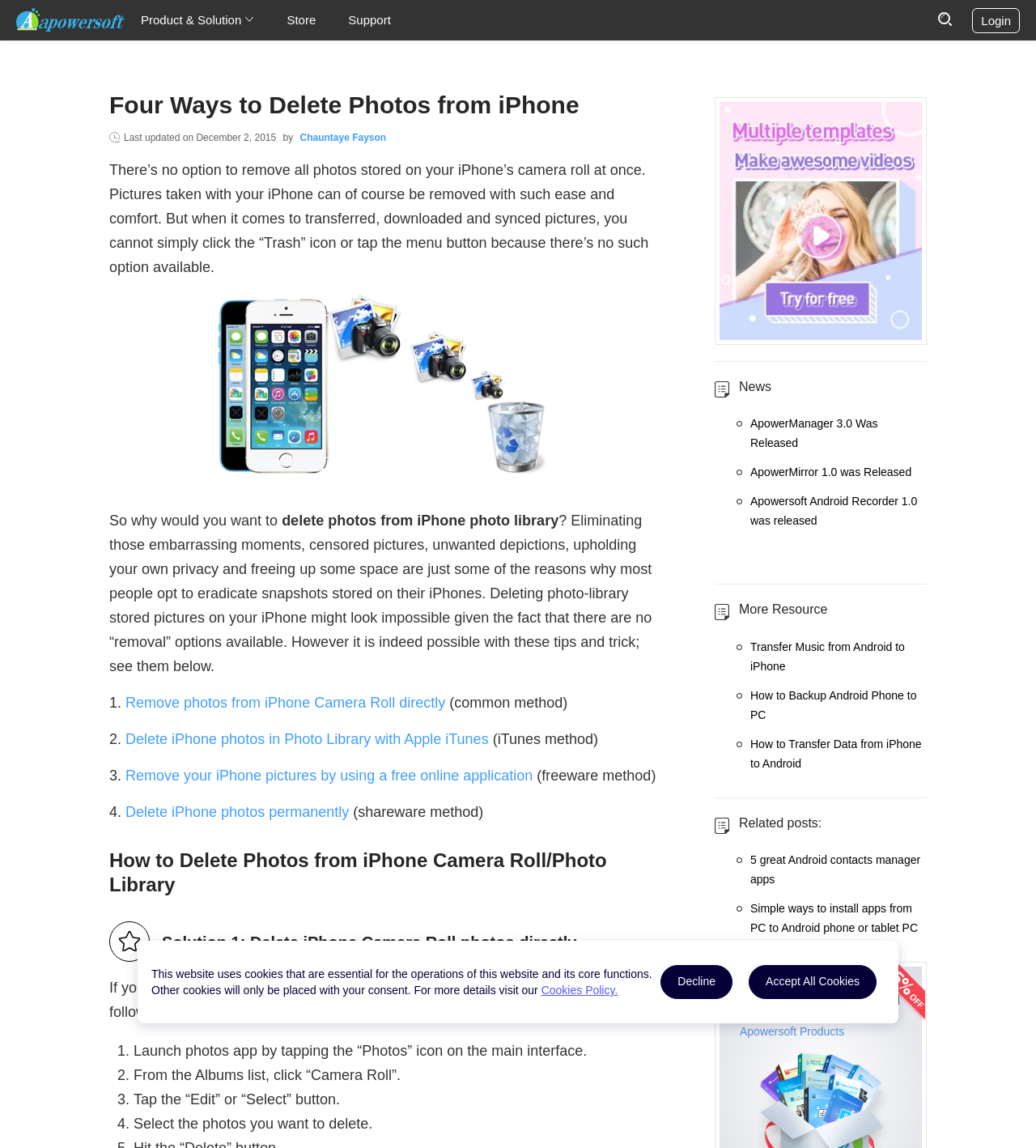Specify the bounding box coordinates of the region I need to click to perform the following instruction: "Click the 'ApowerManager 3.0 Was Released' link". The coordinates must be four float numbers in the range of 0 to 1, i.e., [left, top, right, bottom].

[0.724, 0.361, 0.895, 0.394]